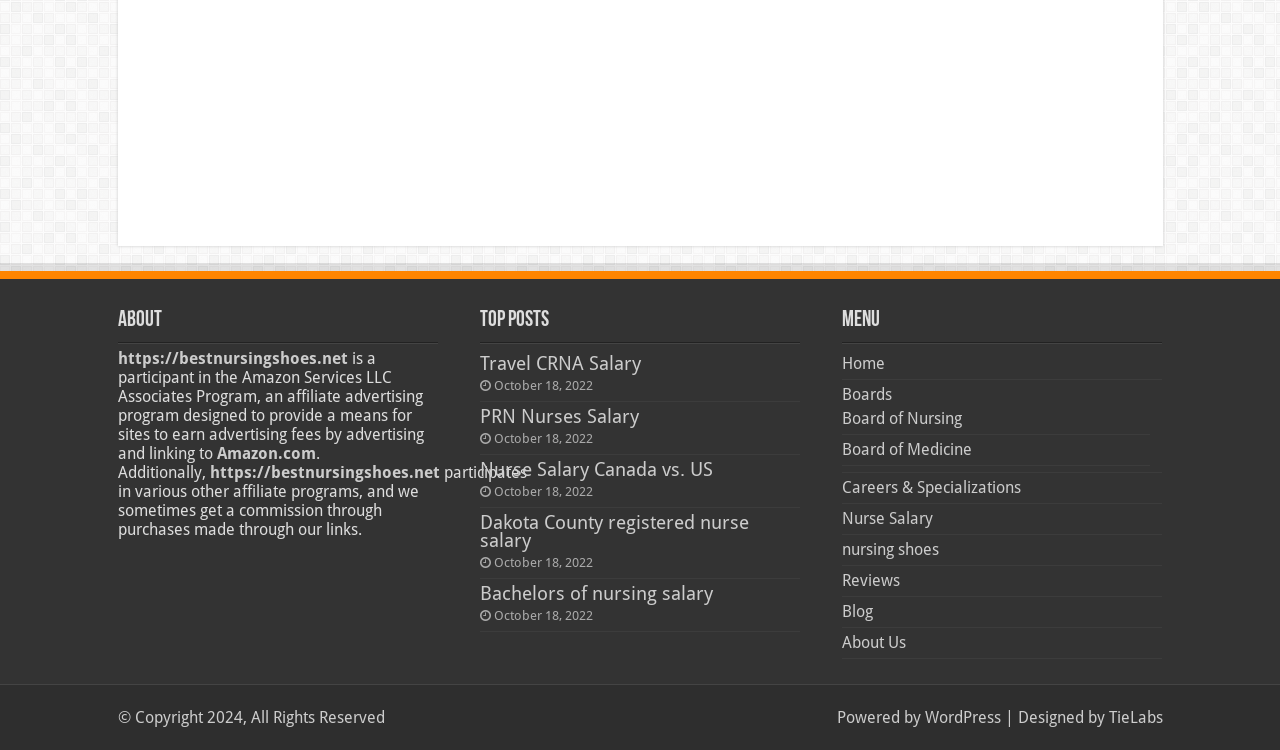Provide the bounding box coordinates of the UI element this sentence describes: "About Us".

[0.658, 0.844, 0.708, 0.869]